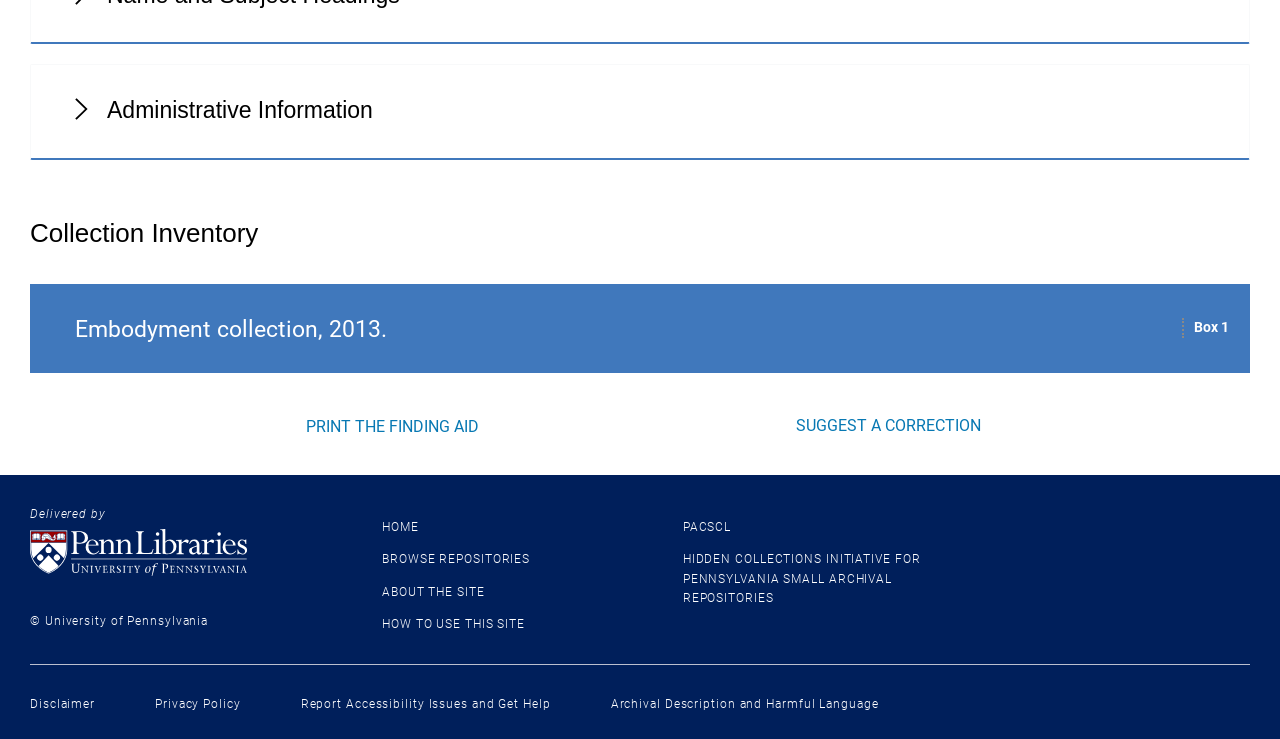Using the format (top-left x, top-left y, bottom-right x, bottom-right y), and given the element description, identify the bounding box coordinates within the screenshot: Disclaimer

[0.023, 0.943, 0.074, 0.962]